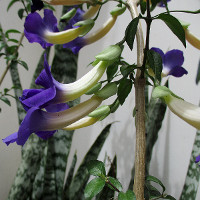Where is Thunbergia erecta commonly cultivated?
Examine the image and provide an in-depth answer to the question.

According to the caption, Thunbergia erecta is commonly cultivated in residential landscapes, particularly in Australia, where it thrives in subtropical conditions.